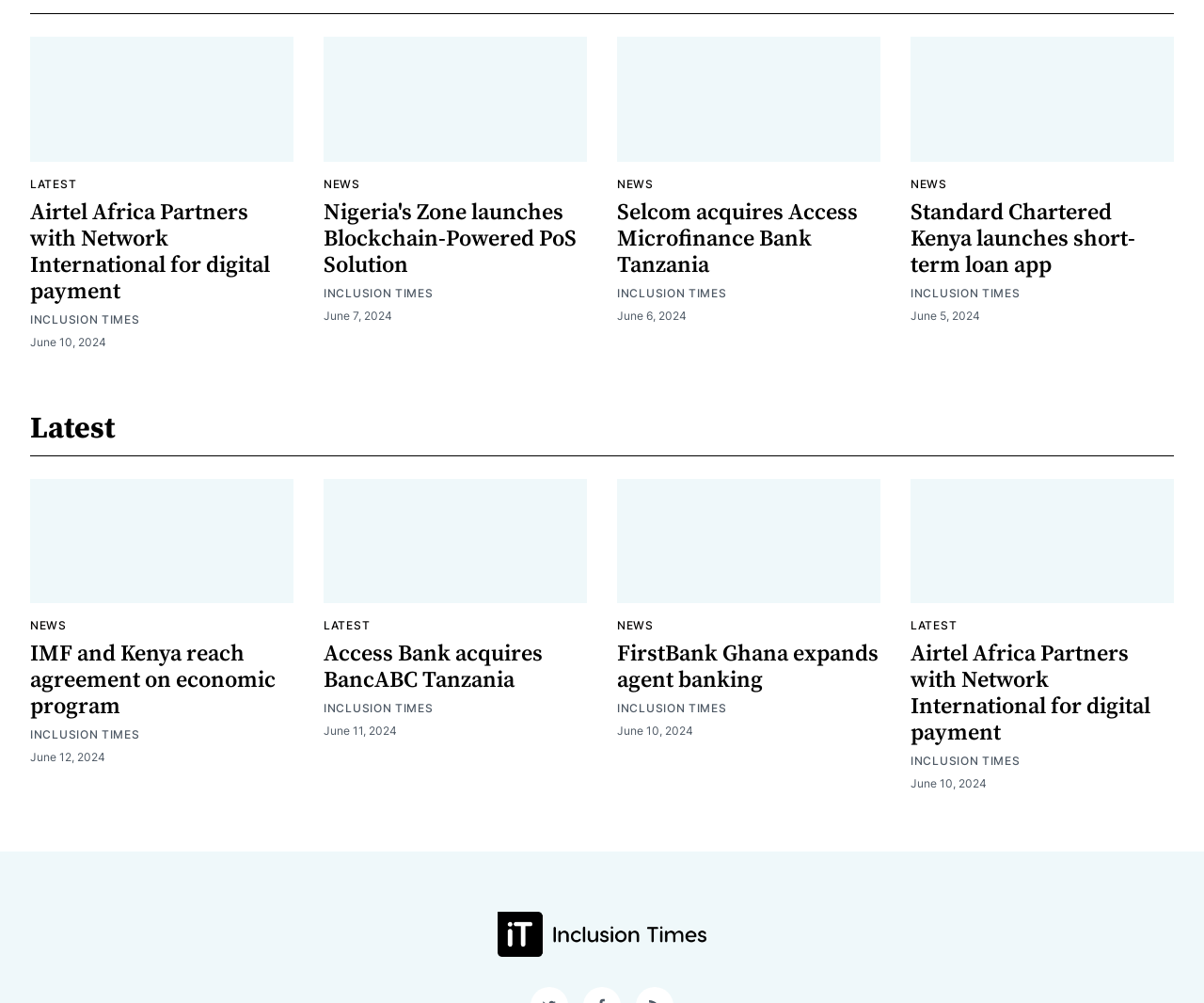Please specify the bounding box coordinates in the format (top-left x, top-left y, bottom-right x, bottom-right y), with all values as floating point numbers between 0 and 1. Identify the bounding box of the UI element described by: News

[0.512, 0.176, 0.543, 0.19]